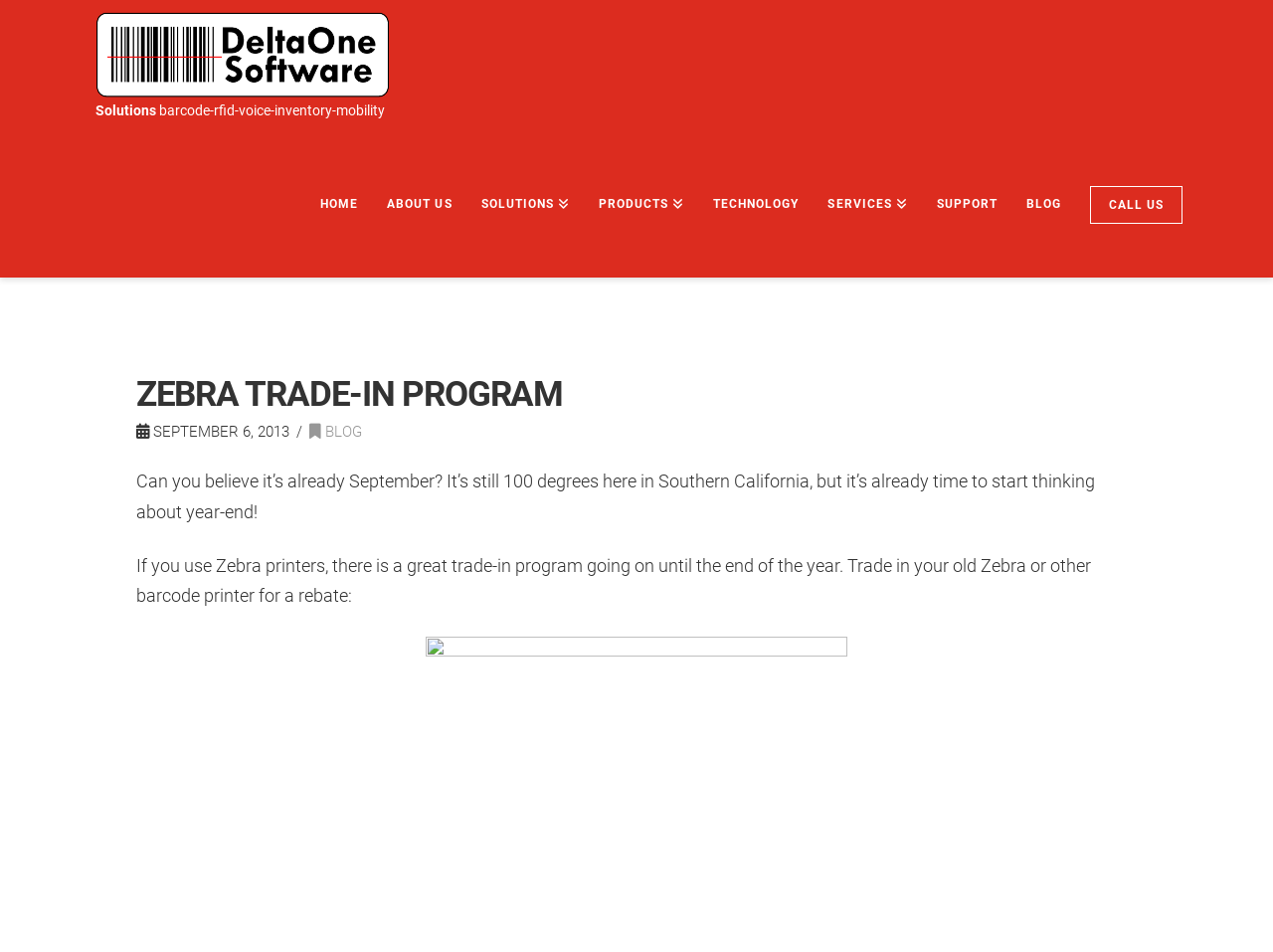Please determine the bounding box coordinates of the section I need to click to accomplish this instruction: "Check the 'CALL US' link".

[0.845, 0.145, 0.94, 0.291]